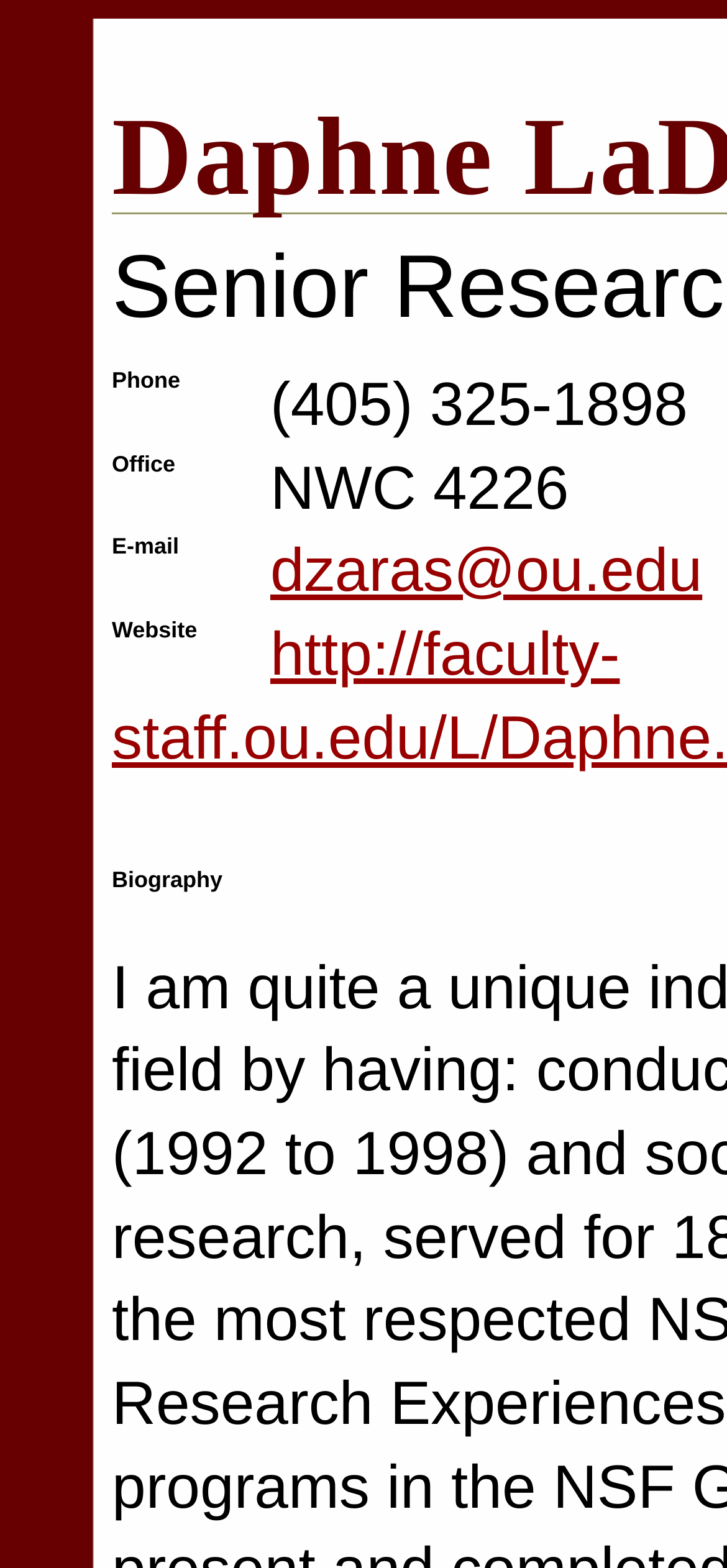What is the office location of the School of Meteorology?
Respond with a short answer, either a single word or a phrase, based on the image.

NWC 4226